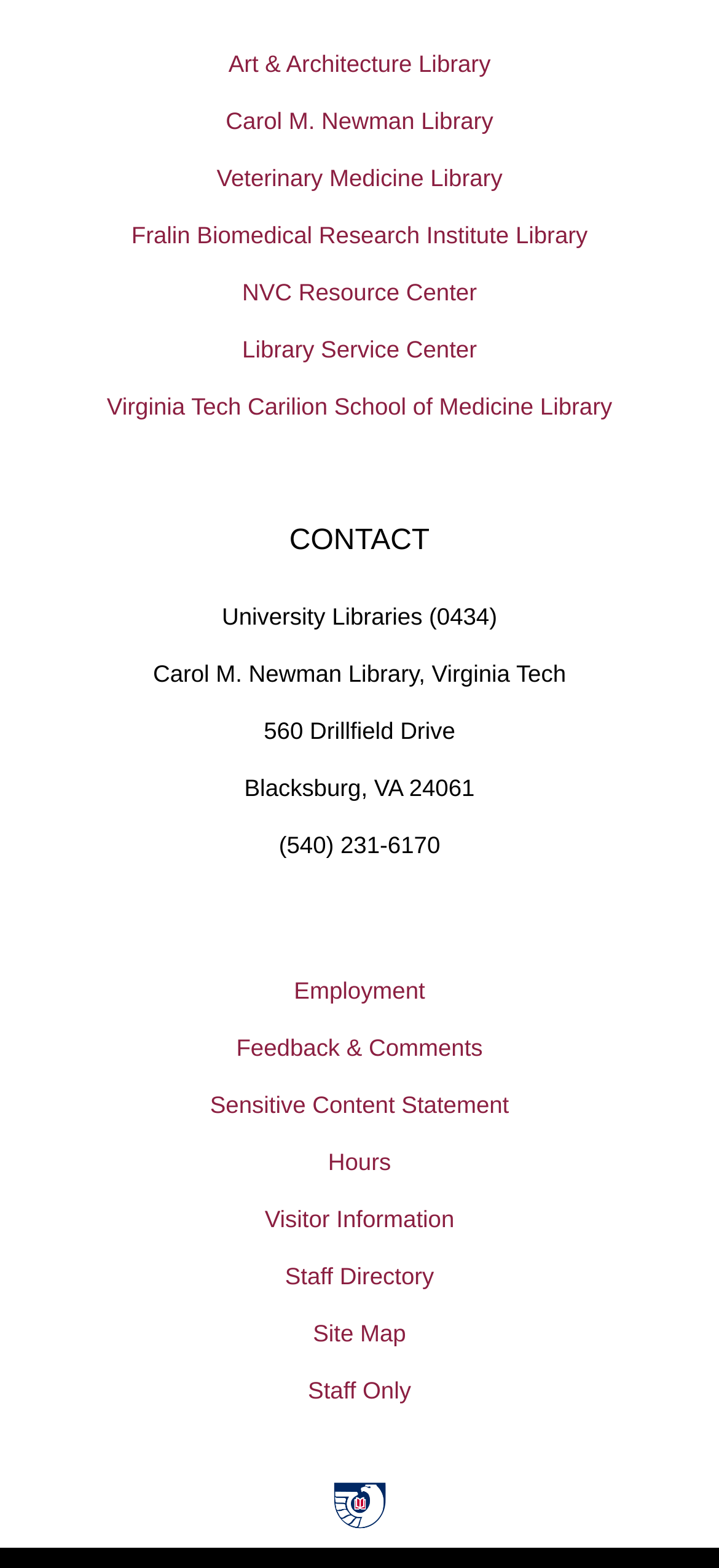Identify the bounding box coordinates for the region of the element that should be clicked to carry out the instruction: "View the contact information". The bounding box coordinates should be four float numbers between 0 and 1, i.e., [left, top, right, bottom].

[0.402, 0.334, 0.598, 0.356]